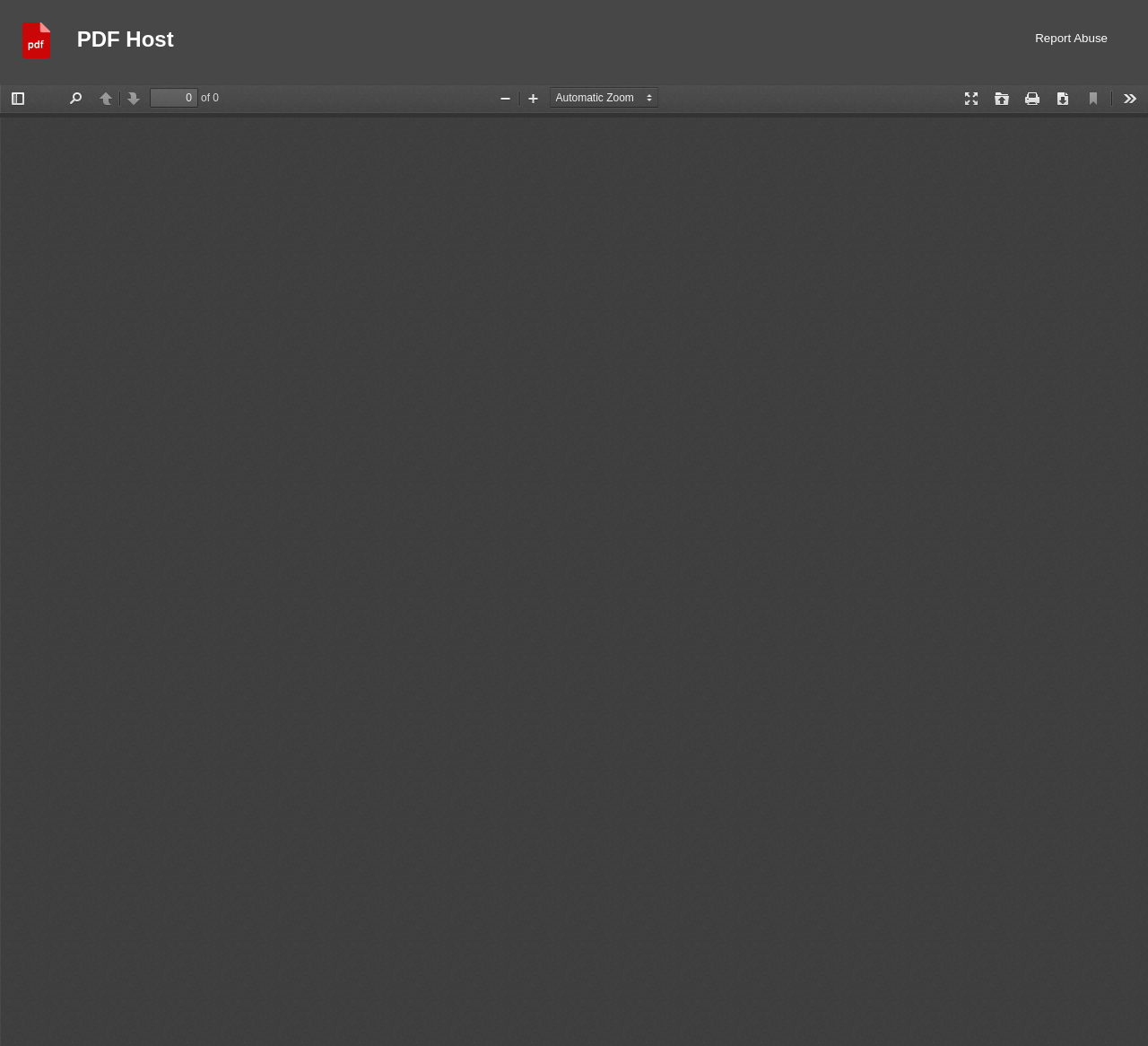What is the current page number? Observe the screenshot and provide a one-word or short phrase answer.

1